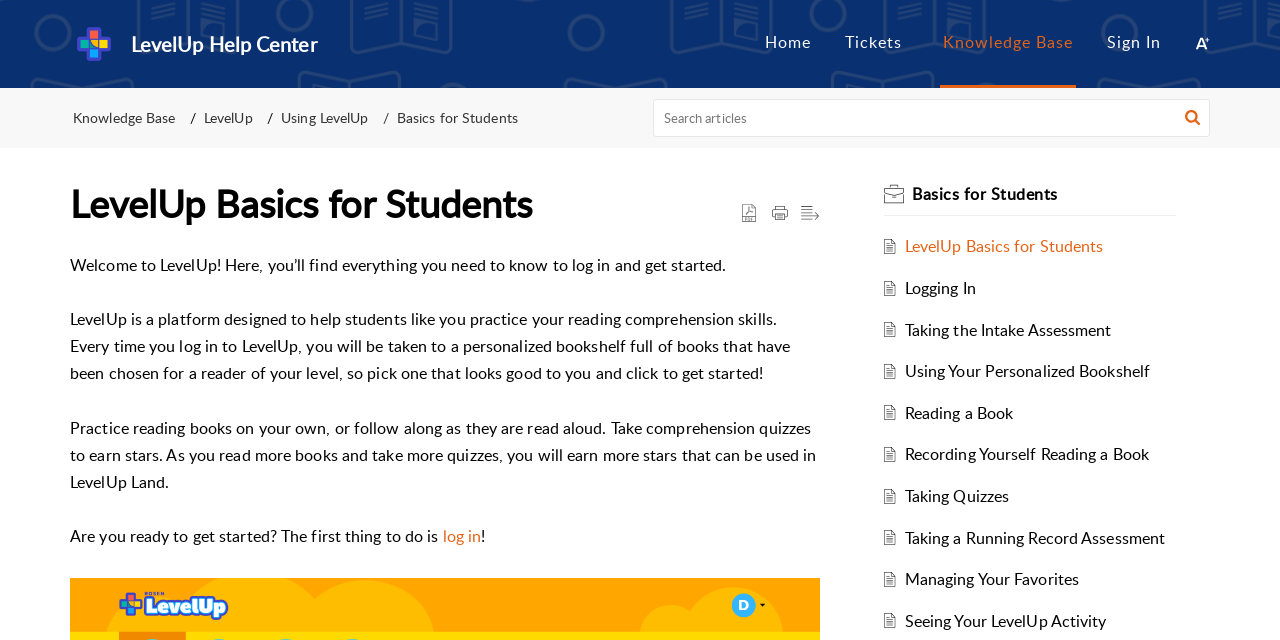Please locate the bounding box coordinates of the element that needs to be clicked to achieve the following instruction: "Log in". The coordinates should be four float numbers between 0 and 1, i.e., [left, top, right, bottom].

[0.346, 0.821, 0.376, 0.855]